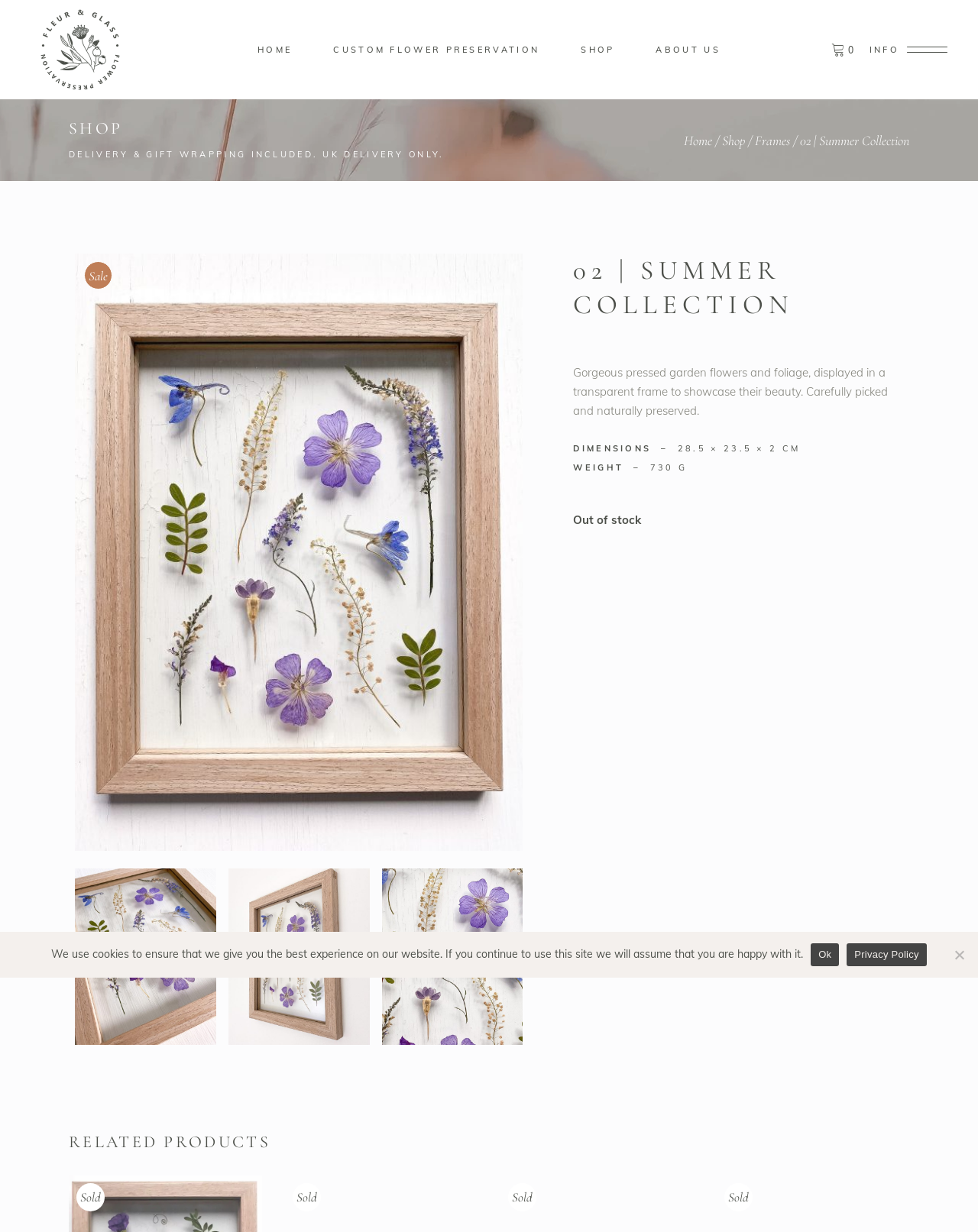What is the name of the website?
Based on the visual content, answer with a single word or a brief phrase.

Fleur & Glass